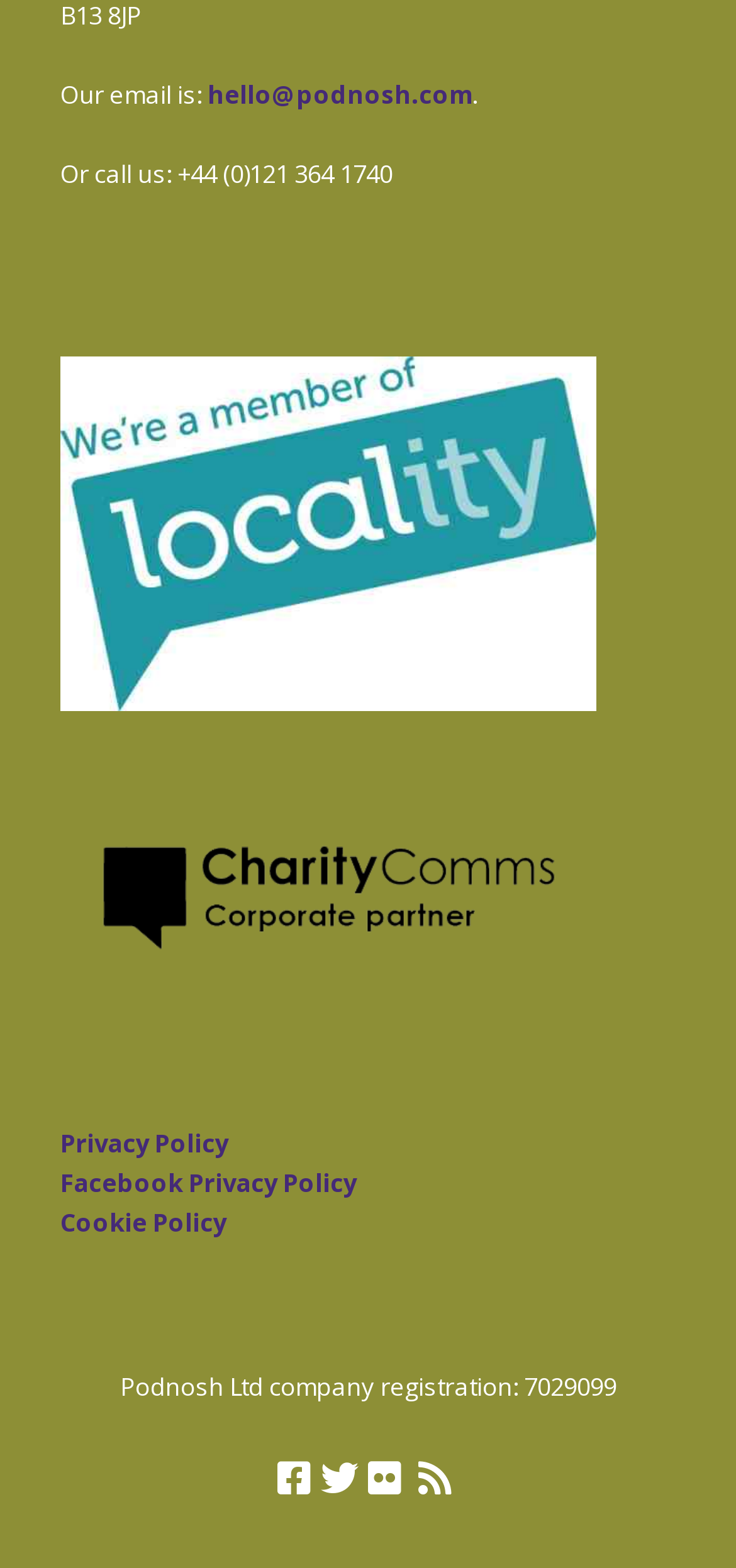Show the bounding box coordinates of the region that should be clicked to follow the instruction: "Follow Podnosh on Facebook."

[0.377, 0.923, 0.423, 0.962]